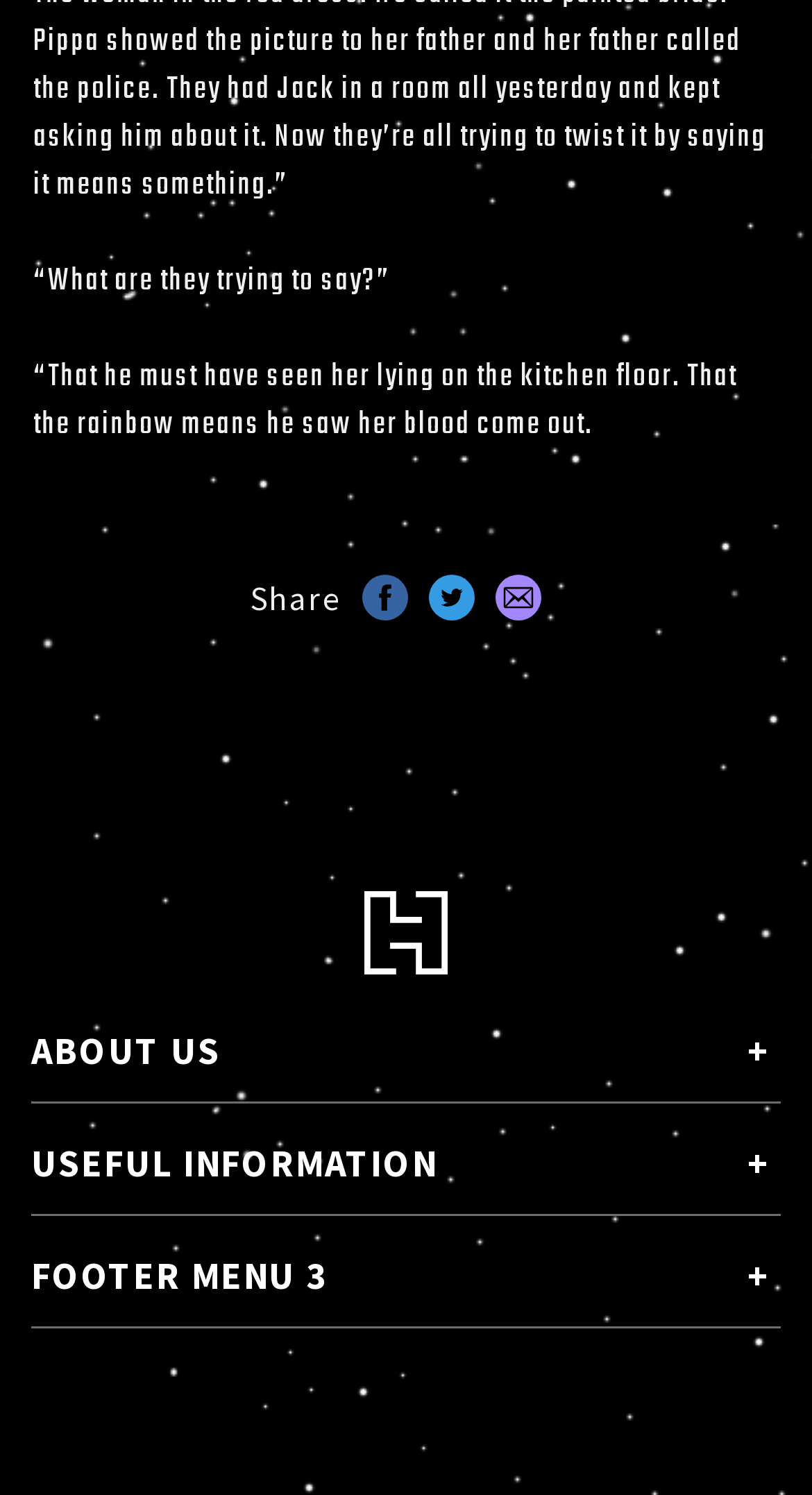Identify the bounding box coordinates of the element that should be clicked to fulfill this task: "Check terms and conditions". The coordinates should be provided as four float numbers between 0 and 1, i.e., [left, top, right, bottom].

[0.038, 0.913, 0.385, 0.941]